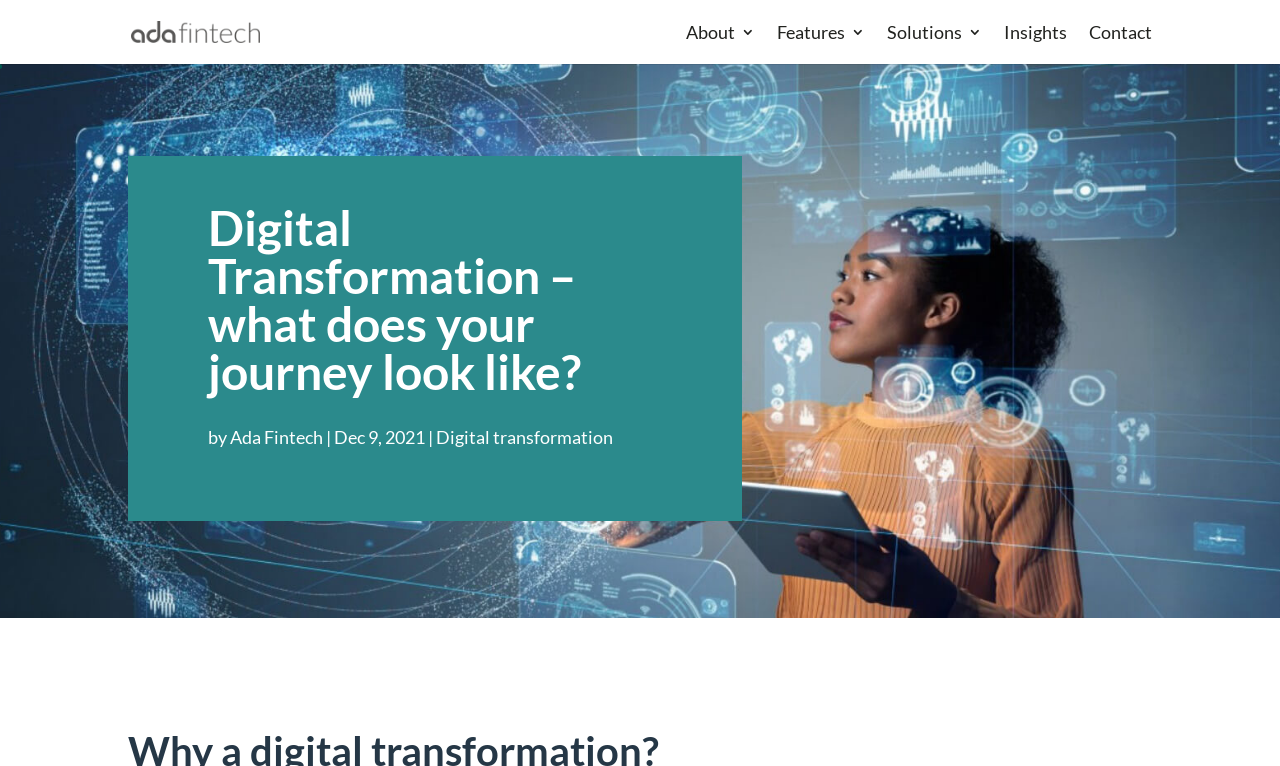Please find the bounding box coordinates of the element's region to be clicked to carry out this instruction: "learn more about digital transformation".

[0.341, 0.542, 0.487, 0.596]